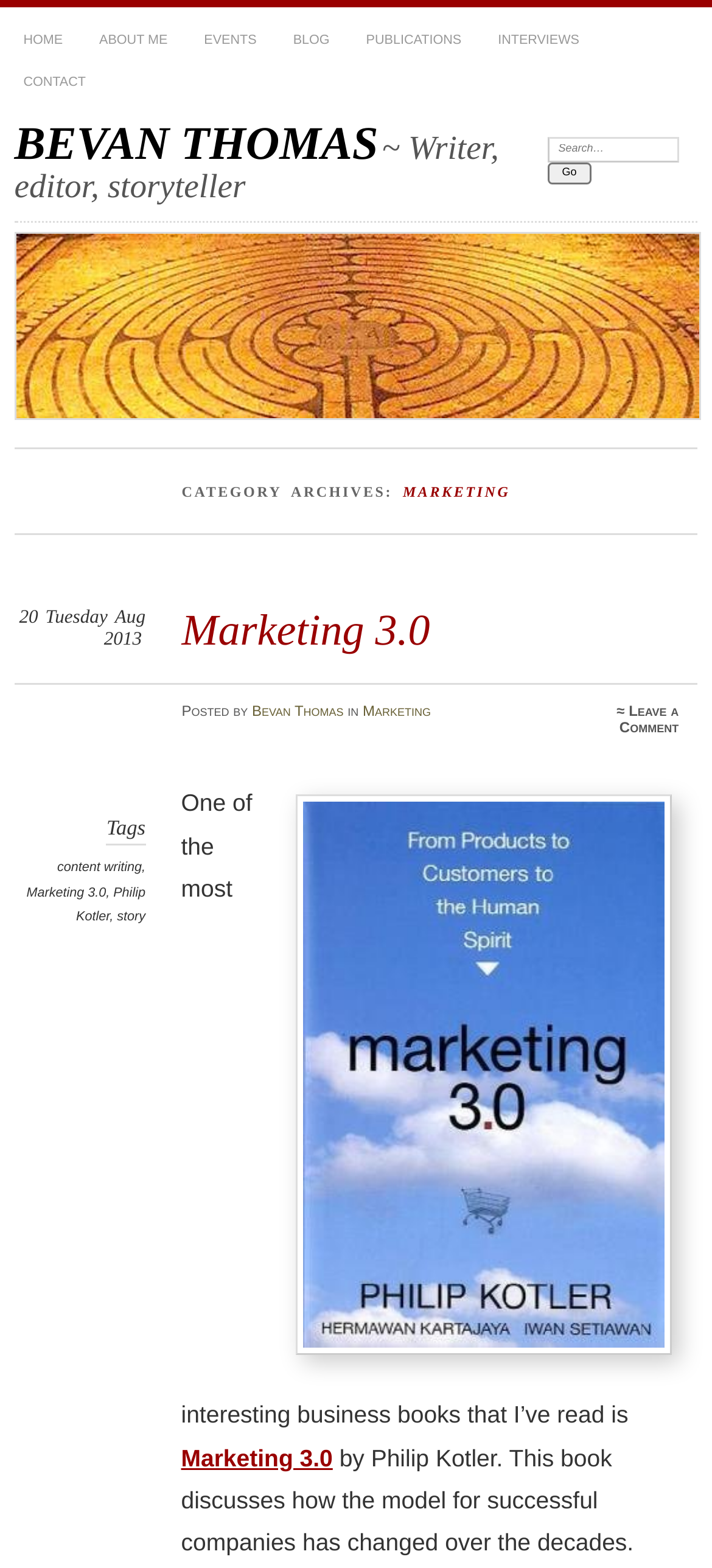Indicate the bounding box coordinates of the element that must be clicked to execute the instruction: "Click the HOME link". The coordinates should be given as four float numbers between 0 and 1, i.e., [left, top, right, bottom].

[0.02, 0.016, 0.101, 0.037]